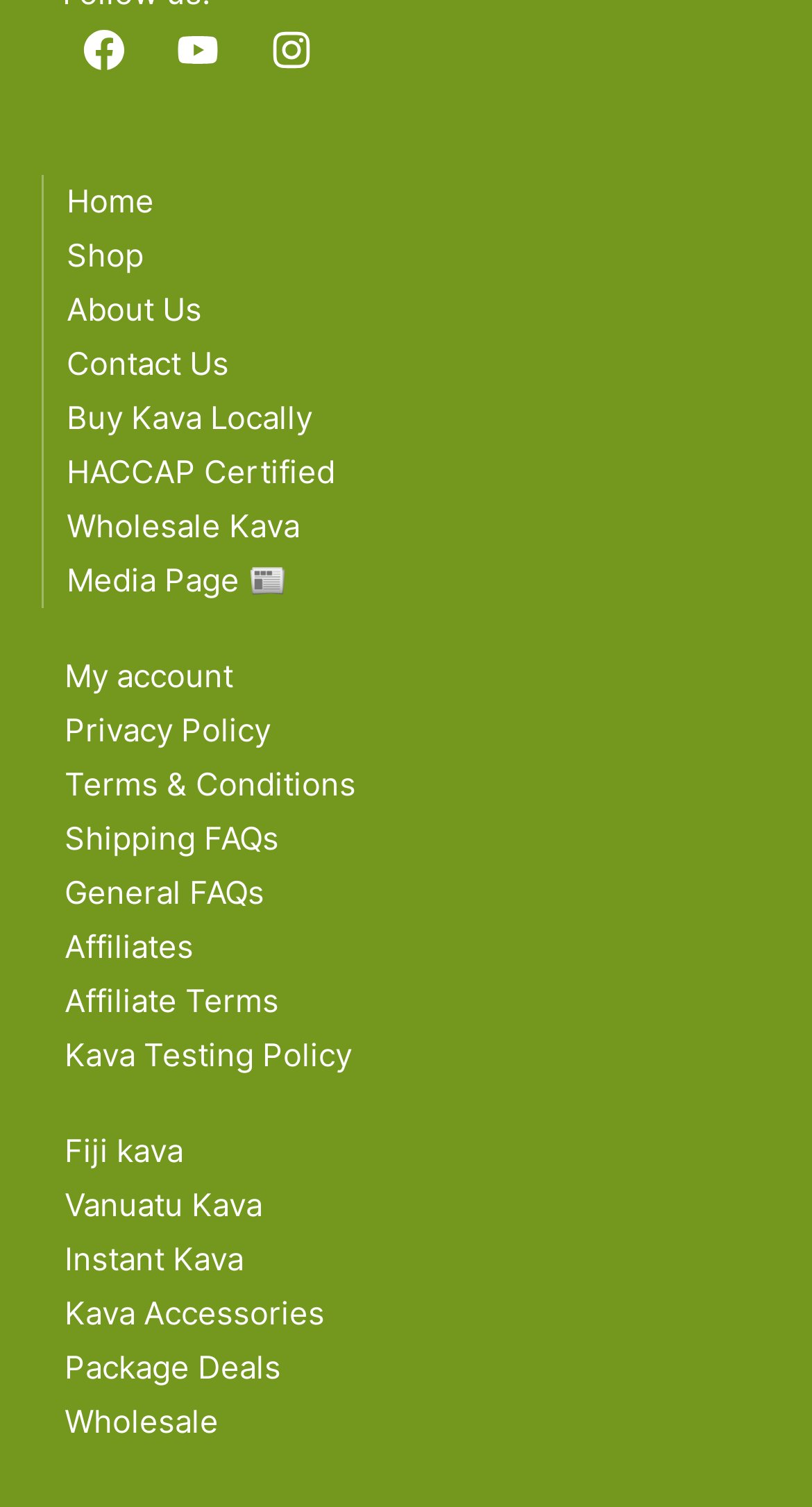Identify the bounding box coordinates of the clickable region to carry out the given instruction: "View Wholesale Kava options".

[0.054, 0.332, 0.949, 0.368]